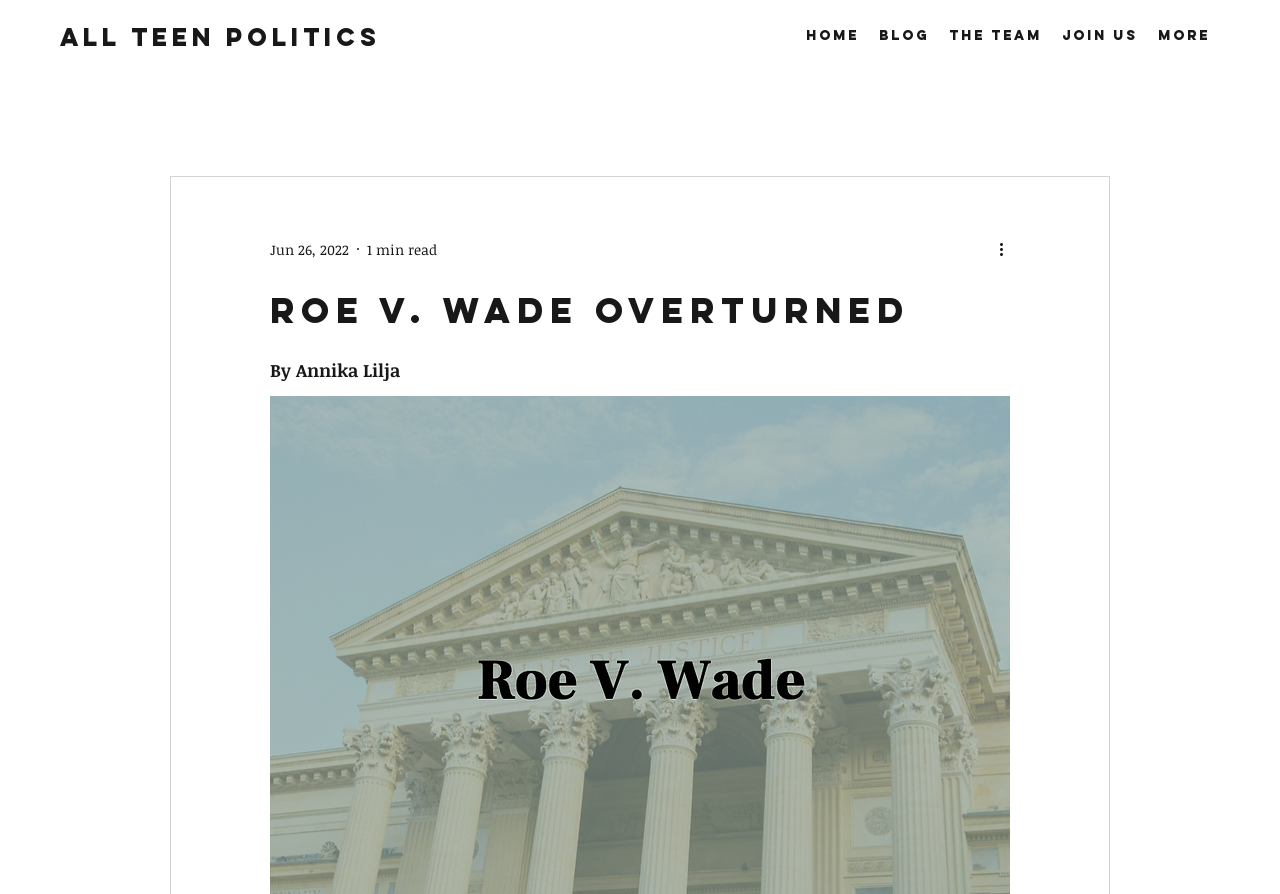Could you please study the image and provide a detailed answer to the question:
What is the name of the website?

I determined the name of the website by looking at the StaticText element with the text 'All Teen Politics' at the top of the webpage, which is likely to be the website's title or header.